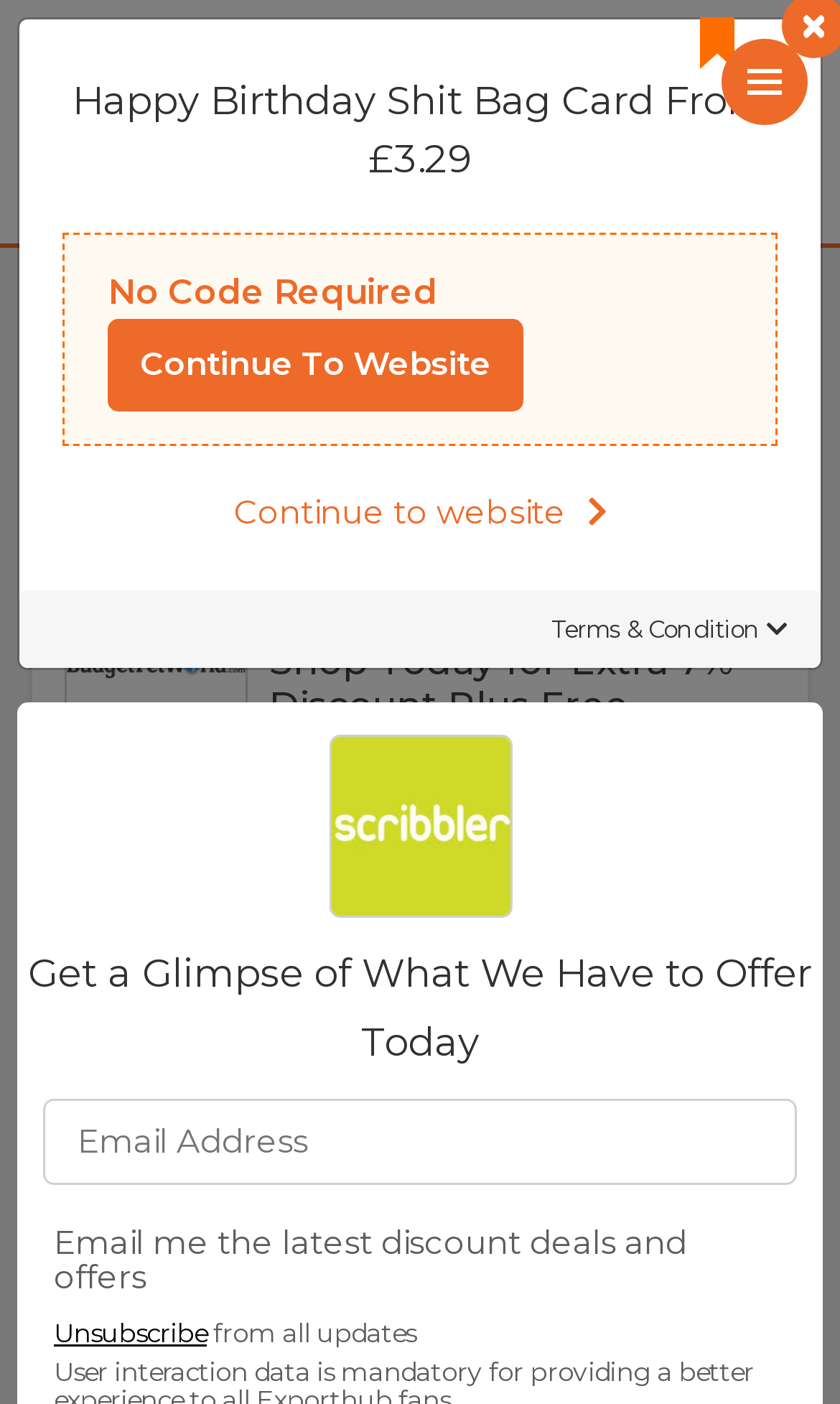Please answer the following question using a single word or phrase: 
How many coupon codes are available?

2